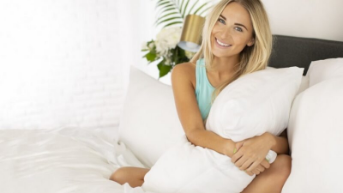Please answer the following question using a single word or phrase: 
What is the woman embracing?

A soft white pillow